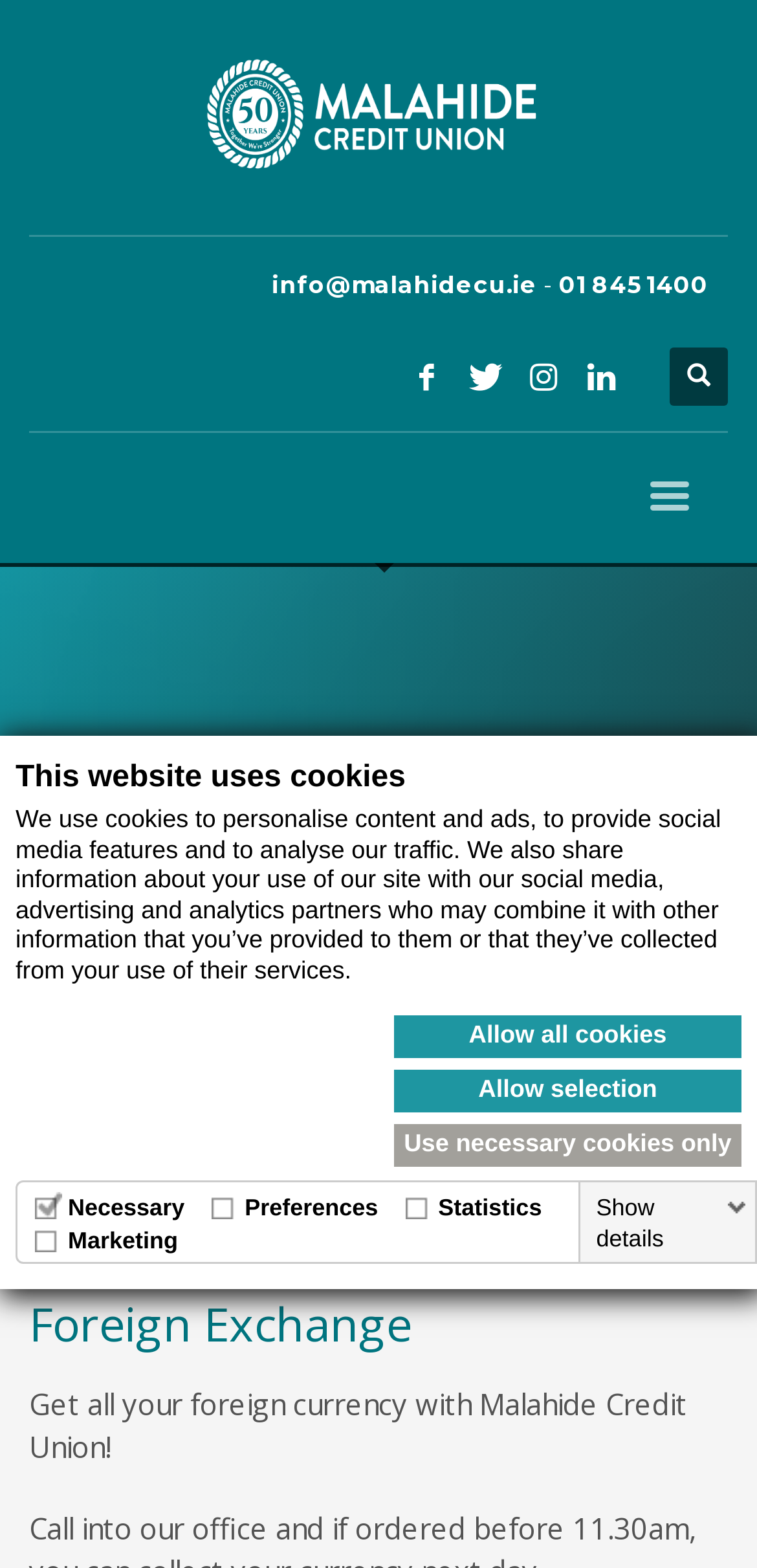What is the phone number of the credit union?
Answer the question with a detailed explanation, including all necessary information.

I found the answer by looking at the link element with the text '01 845 1400' which is located at the top of the webpage, next to the email address.